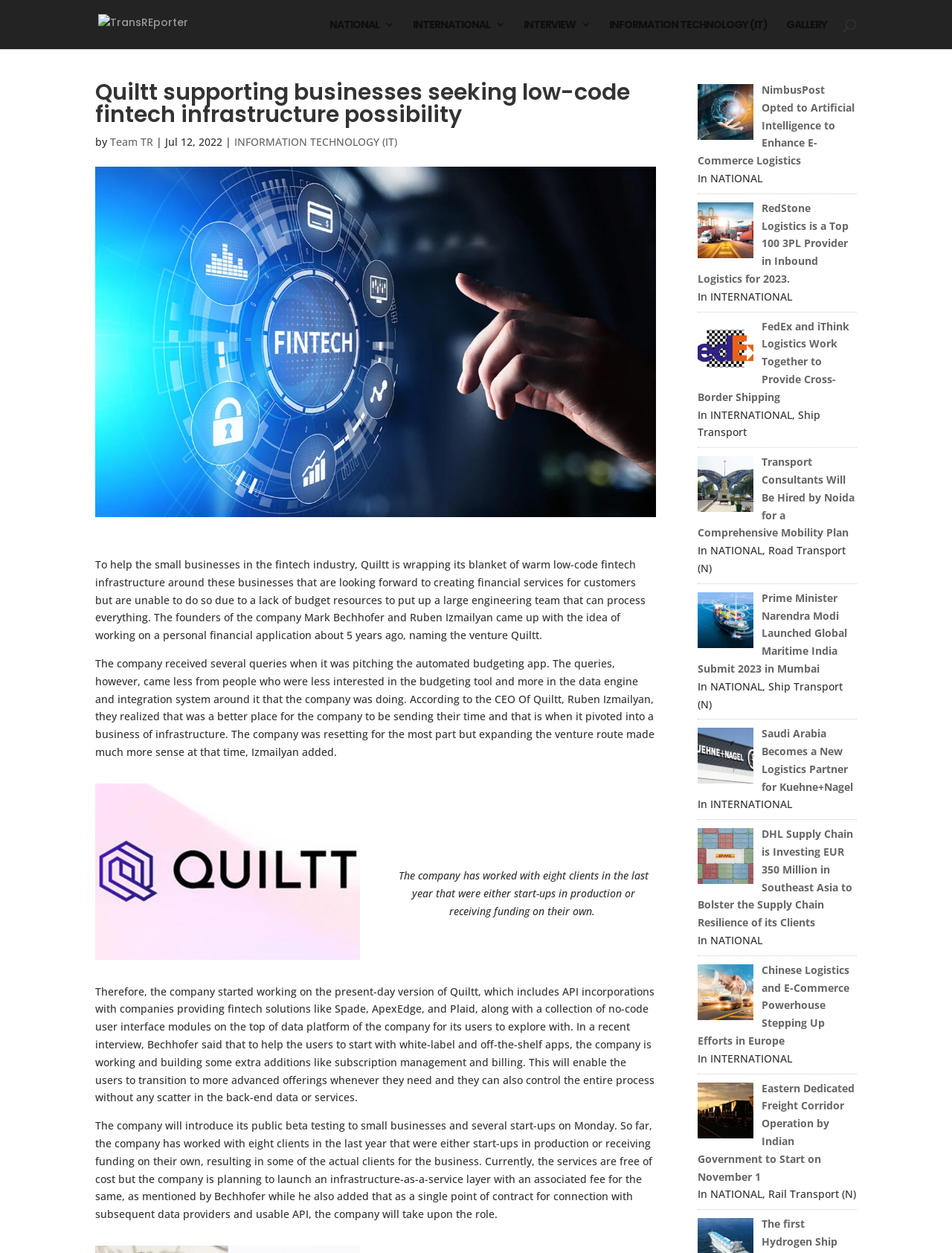What is the company planning to launch?
Please respond to the question with a detailed and informative answer.

According to the webpage's content, the company is planning to launch an infrastructure-as-a-service layer with an associated fee for the same, as mentioned by Bechhofer.